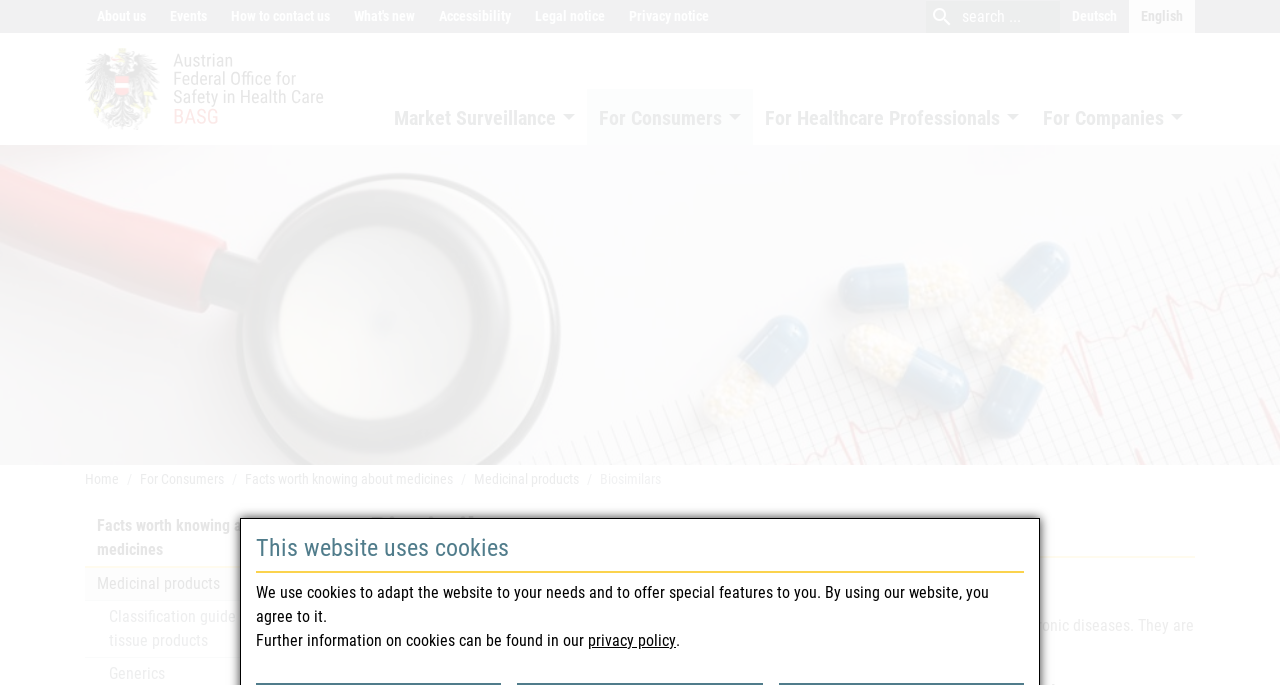Using details from the image, please answer the following question comprehensively:
What type of products are biosimilars?

I found this information in the content paragraph that defines biosimilars, which states that they are 'the follow-on products of complex biological medicines'.